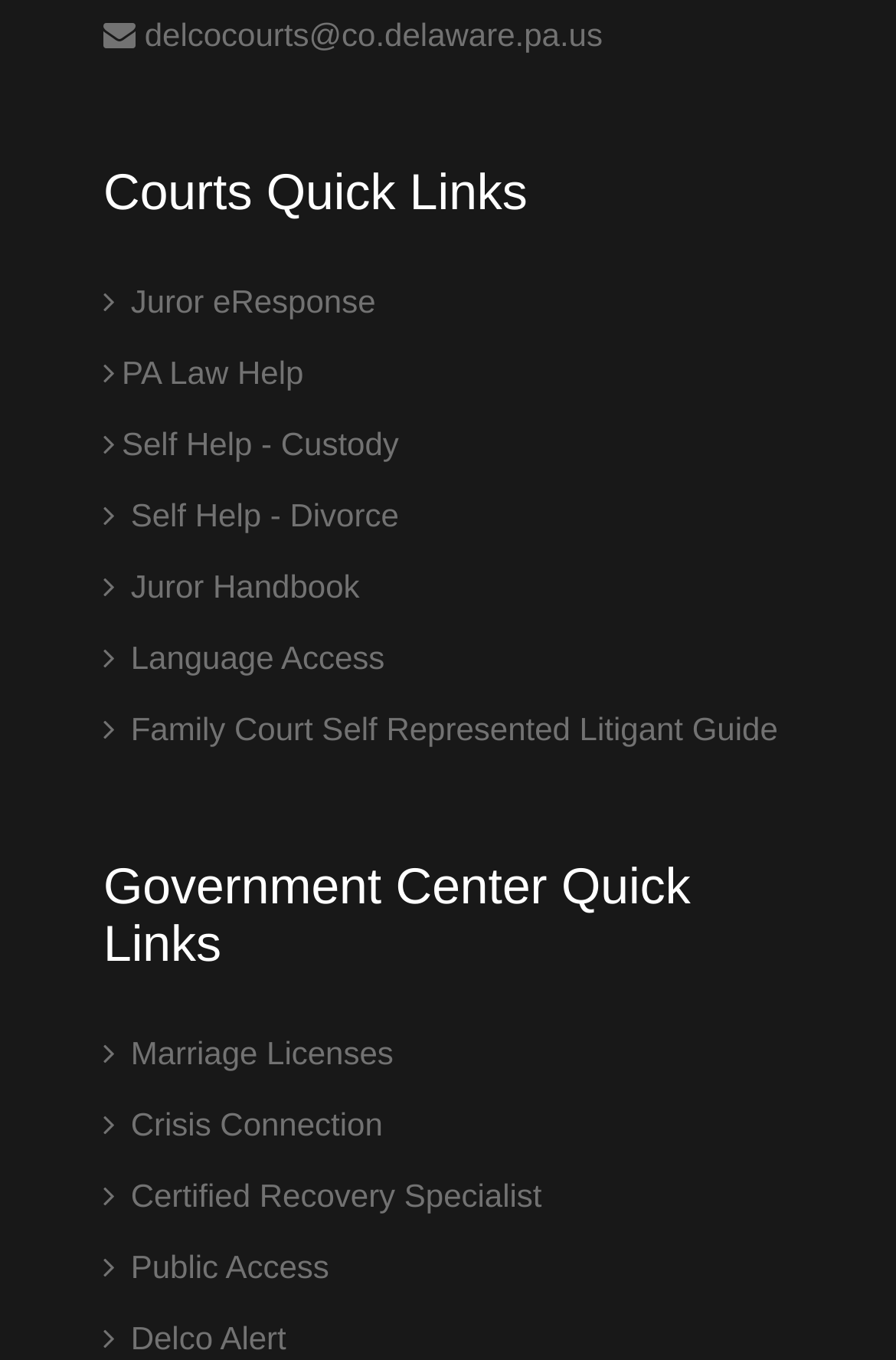Locate the bounding box coordinates of the element that should be clicked to execute the following instruction: "Make an appointment".

None